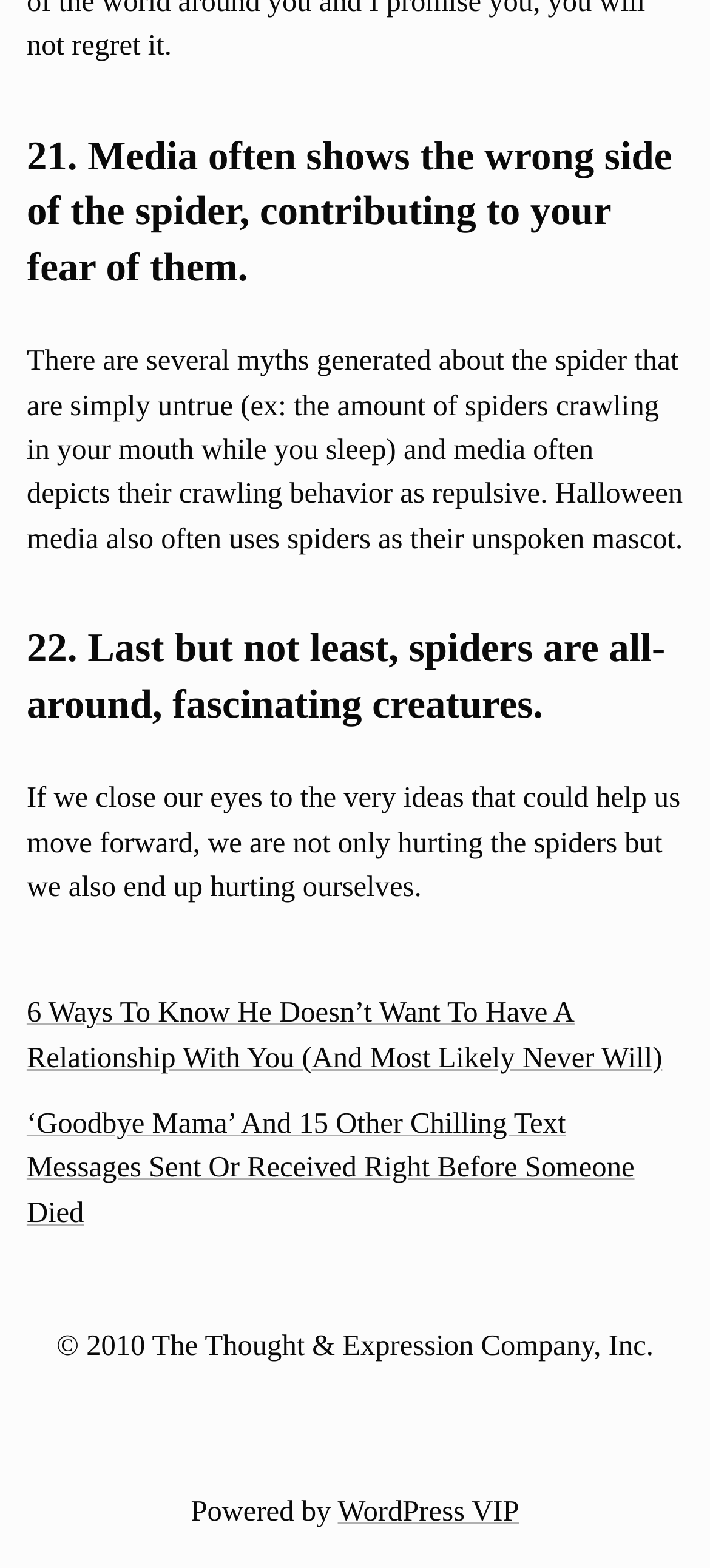What platform is the website powered by?
Provide a thorough and detailed answer to the question.

The website is powered by WordPress VIP, as indicated by the link at the bottom of the webpage, which suggests that the website is built using the WordPress content management system and is hosted by WordPress VIP.